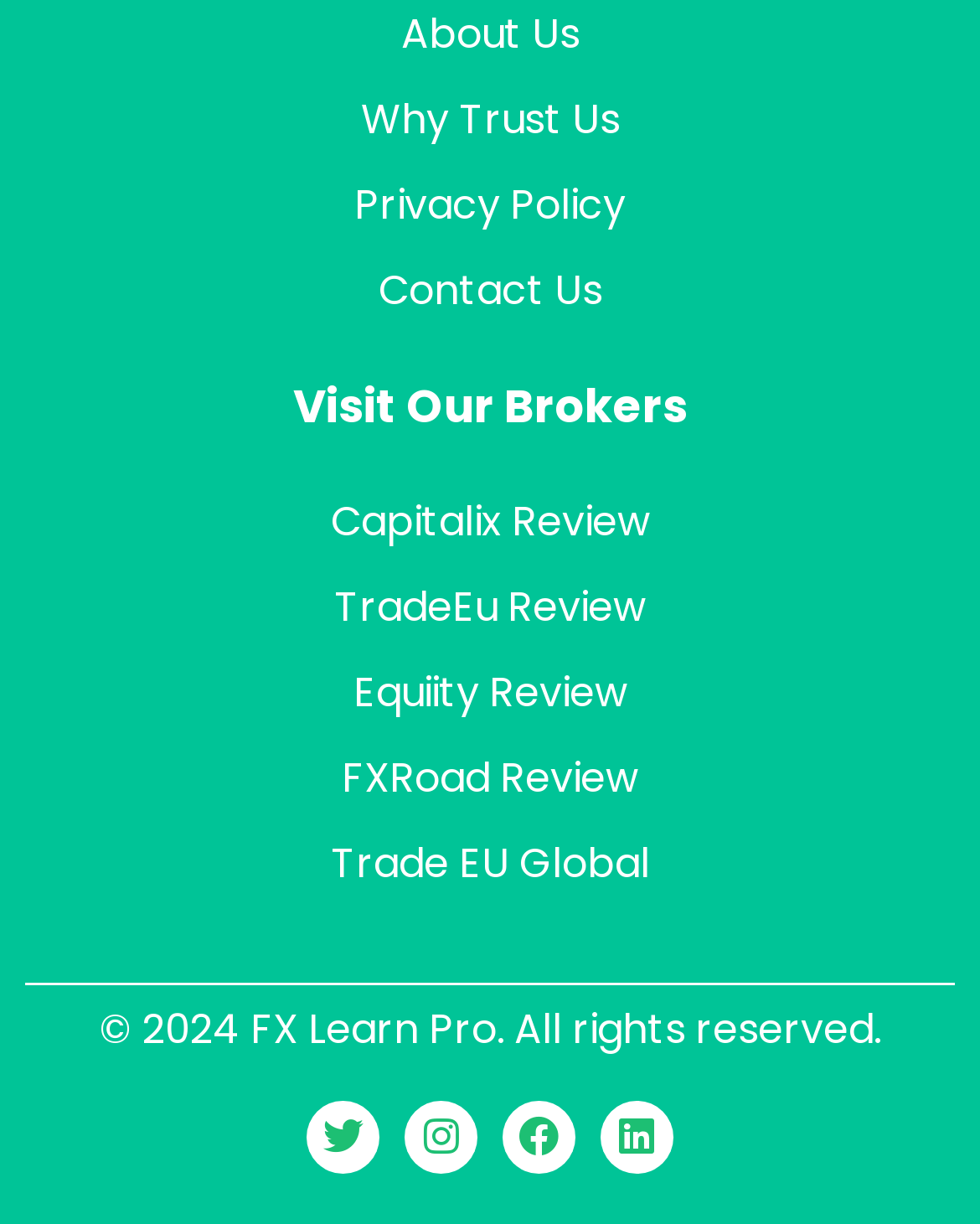Find the bounding box coordinates of the clickable area required to complete the following action: "Visit Capitalix Review".

[0.309, 0.392, 0.691, 0.462]